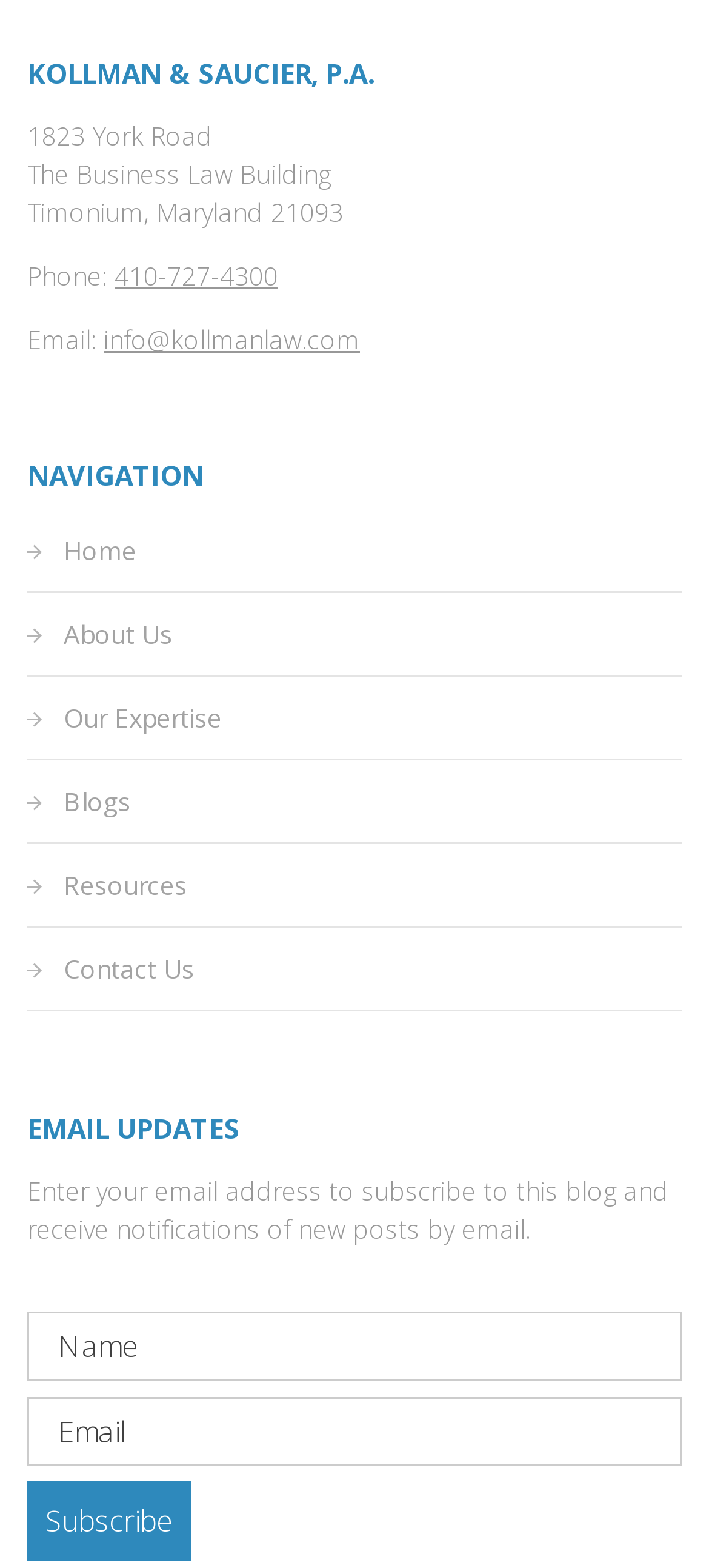Identify the bounding box for the UI element described as: "info@kollmanlaw.com". Ensure the coordinates are four float numbers between 0 and 1, formatted as [left, top, right, bottom].

[0.146, 0.206, 0.508, 0.228]